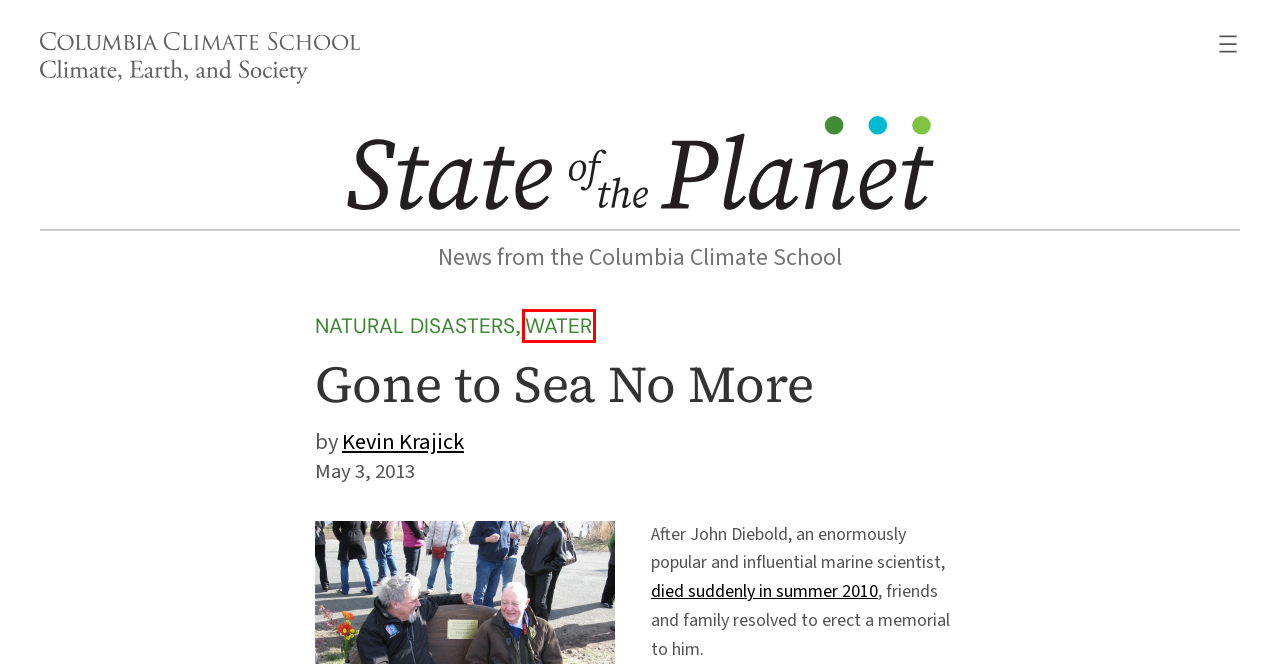A screenshot of a webpage is provided, featuring a red bounding box around a specific UI element. Identify the webpage description that most accurately reflects the new webpage after interacting with the selected element. Here are the candidates:
A. Hurricane Sandy – State of the Planet
B. State of the Planet – News from the Columbia Climate School
C. Natural Disasters – State of the Planet
D. Privacy – State of the Planet
E. Kevin Krajick – State of the Planet
F. Water – State of the Planet
G. About – State of the Planet
H. Copyright | Columbia University in the City of New York

F